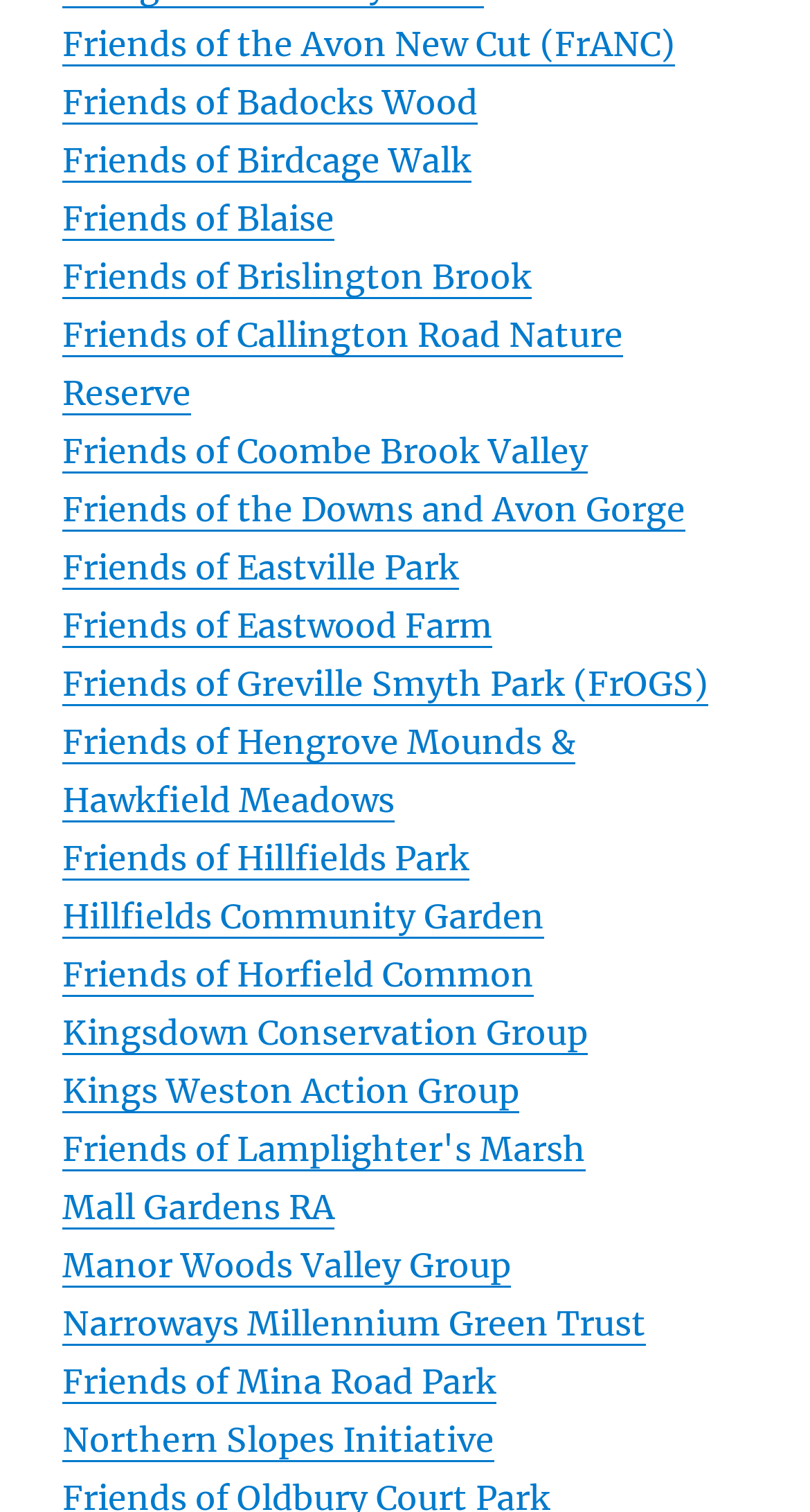Please specify the bounding box coordinates of the clickable section necessary to execute the following command: "visit Friends of the Avon New Cut website".

[0.077, 0.014, 0.833, 0.042]